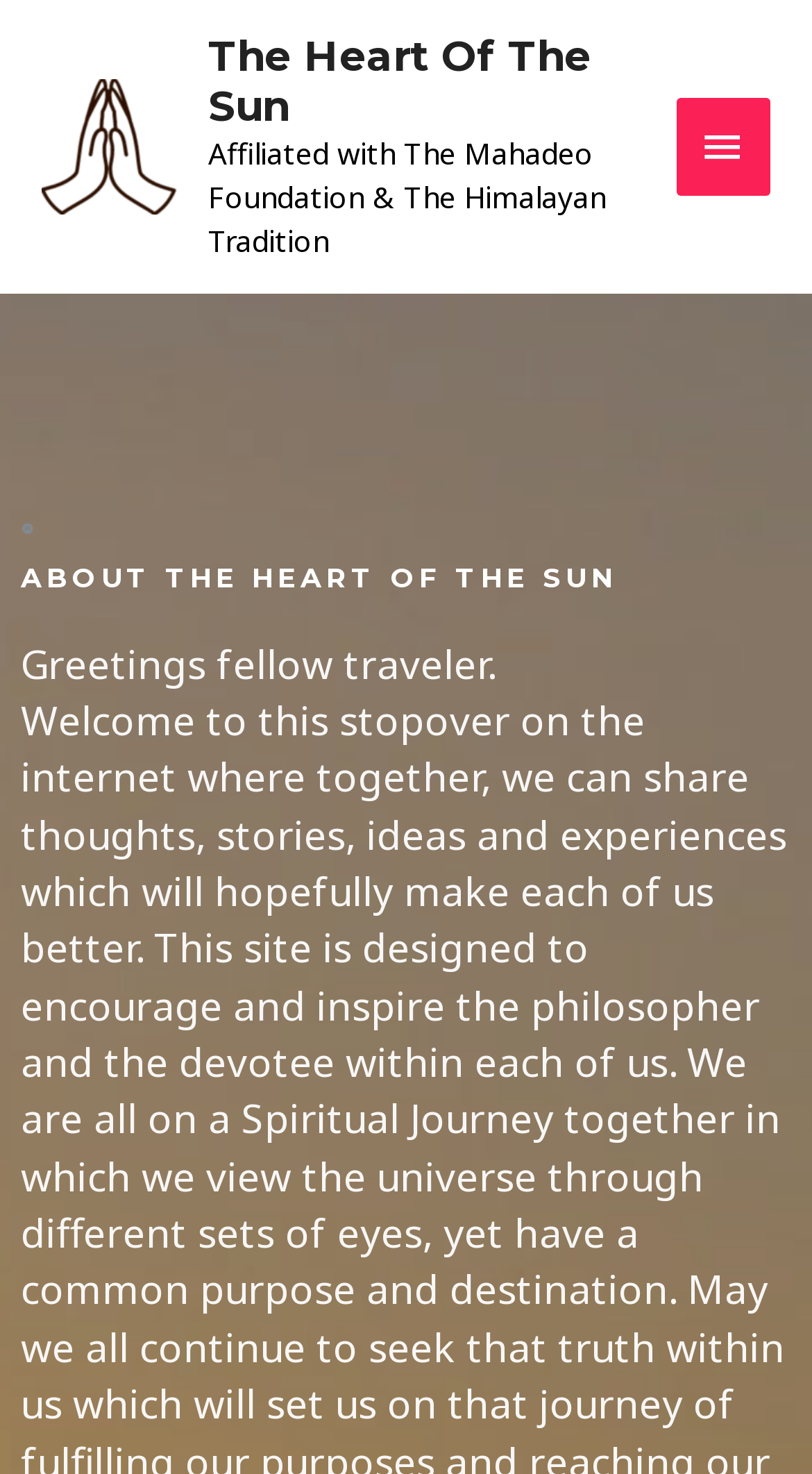Given the element description Main Menu, identify the bounding box coordinates for the UI element on the webpage screenshot. The format should be (top-left x, top-left y, bottom-right x, bottom-right y), with values between 0 and 1.

[0.832, 0.066, 0.949, 0.133]